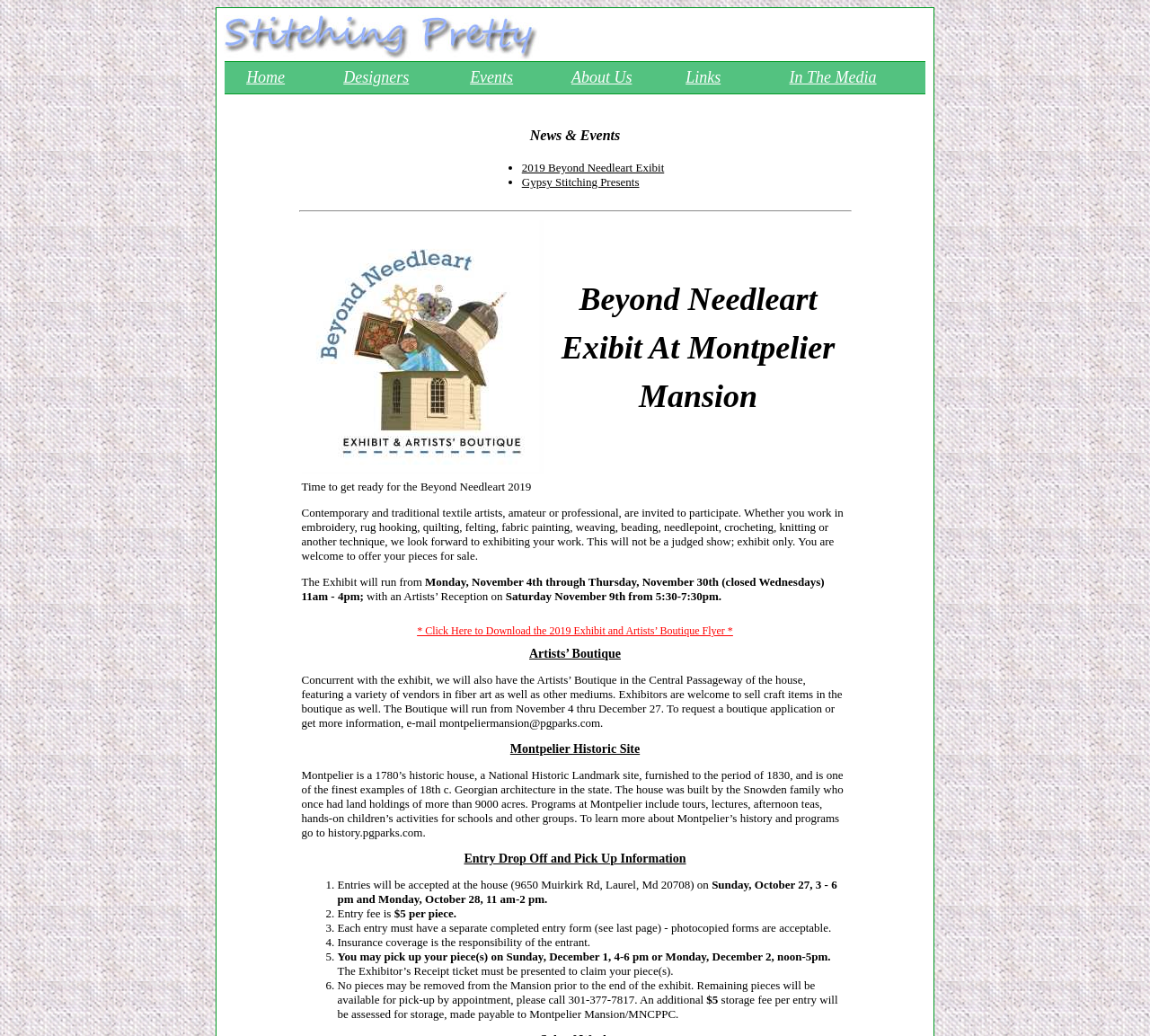Please specify the bounding box coordinates of the element that should be clicked to execute the given instruction: 'Click on the 'Home' link'. Ensure the coordinates are four float numbers between 0 and 1, expressed as [left, top, right, bottom].

[0.195, 0.059, 0.267, 0.091]